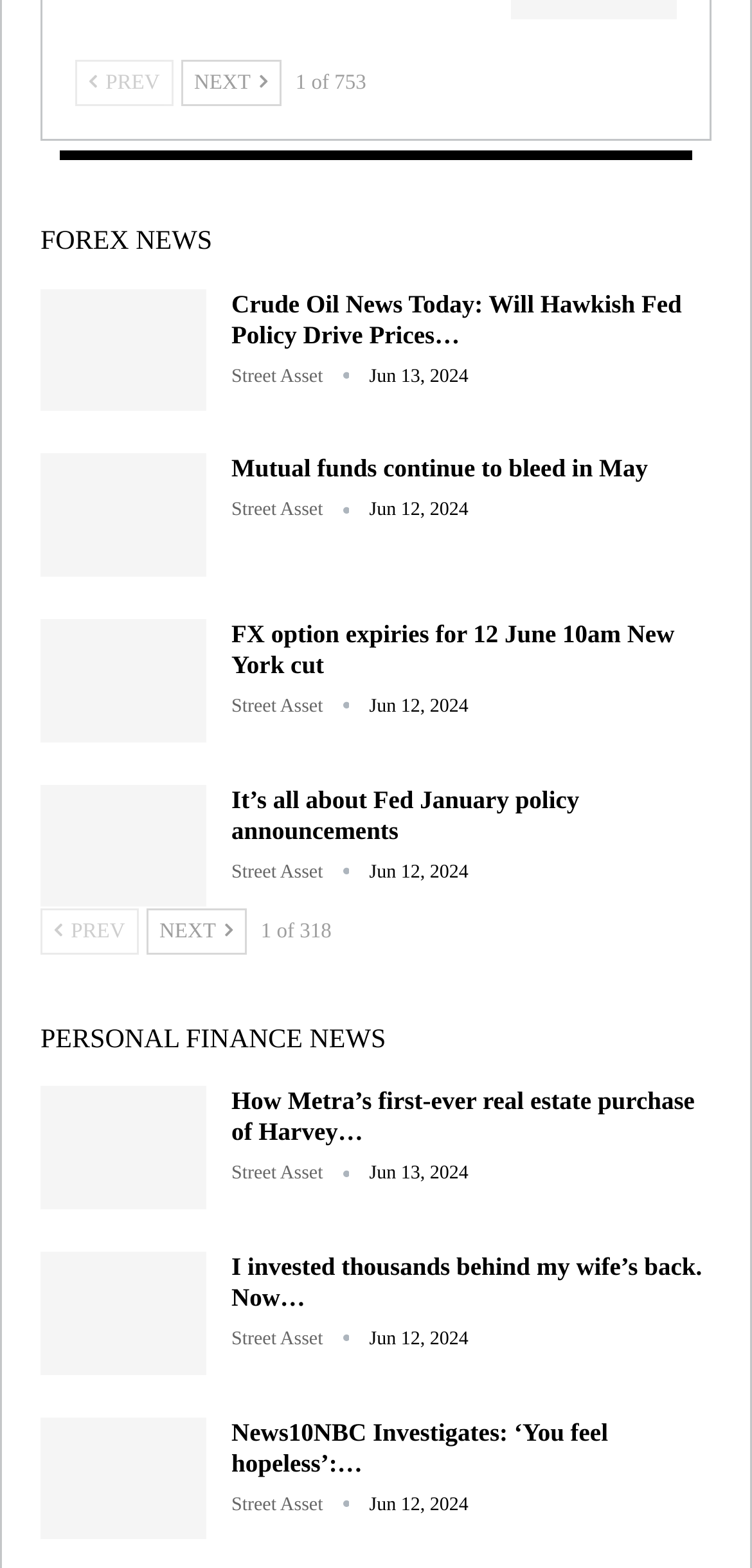What is the category of the news article 'Crude Oil News Today: Will Hawkish Fed Policy Drive Prices…'?
Give a thorough and detailed response to the question.

The category of the news article can be determined by looking at the link 'FOREX NEWS' which is located above the article title, indicating that the article belongs to the FOREX NEWS category.